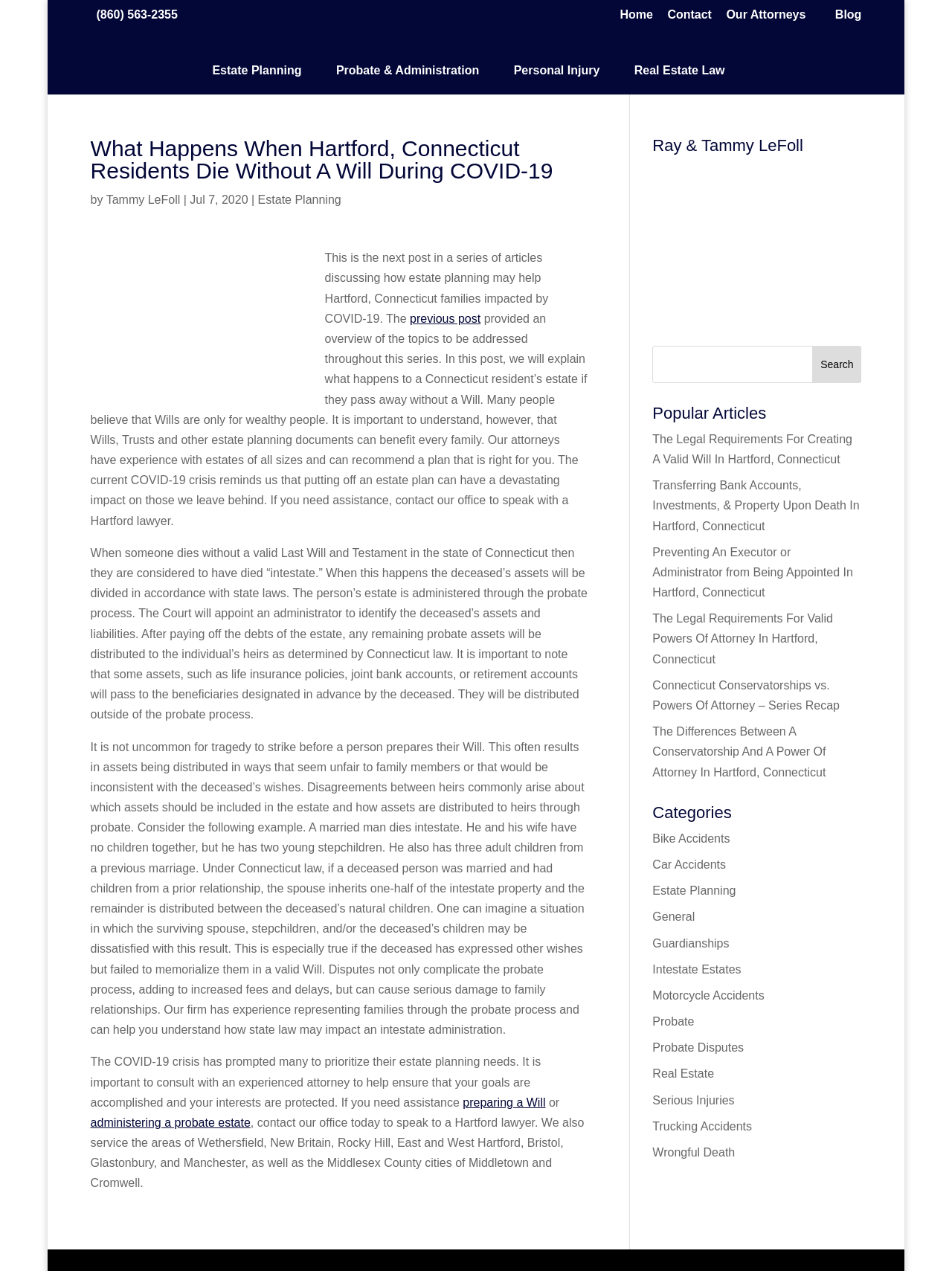Who is the author of the article?
Please provide a single word or phrase based on the screenshot.

Tammy LeFoll